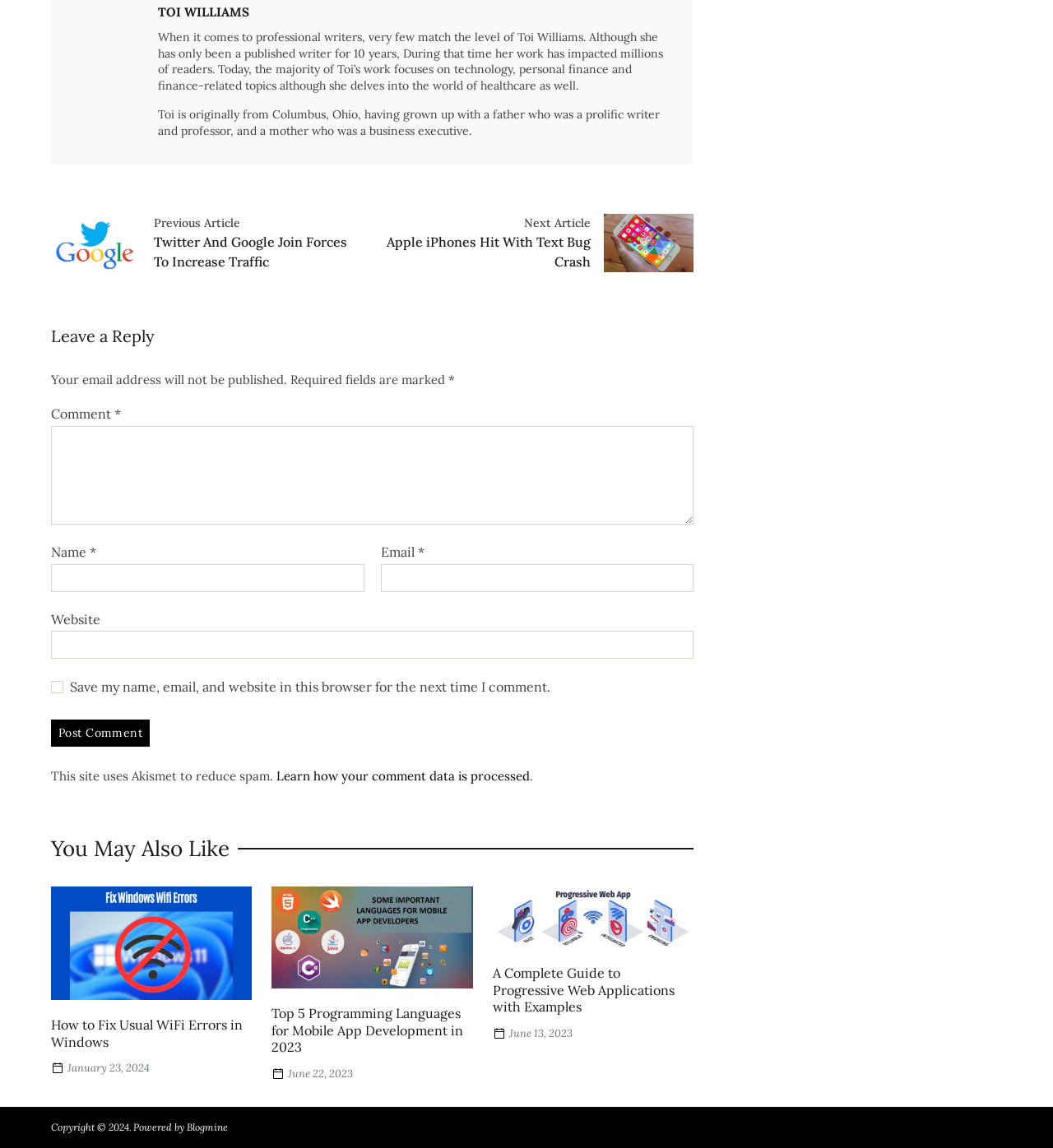Extract the bounding box coordinates for the UI element described by the text: "parent_node: Email * aria-describedby="email-notes" name="email"". The coordinates should be in the form of [left, top, right, bottom] with values between 0 and 1.

[0.361, 0.491, 0.659, 0.515]